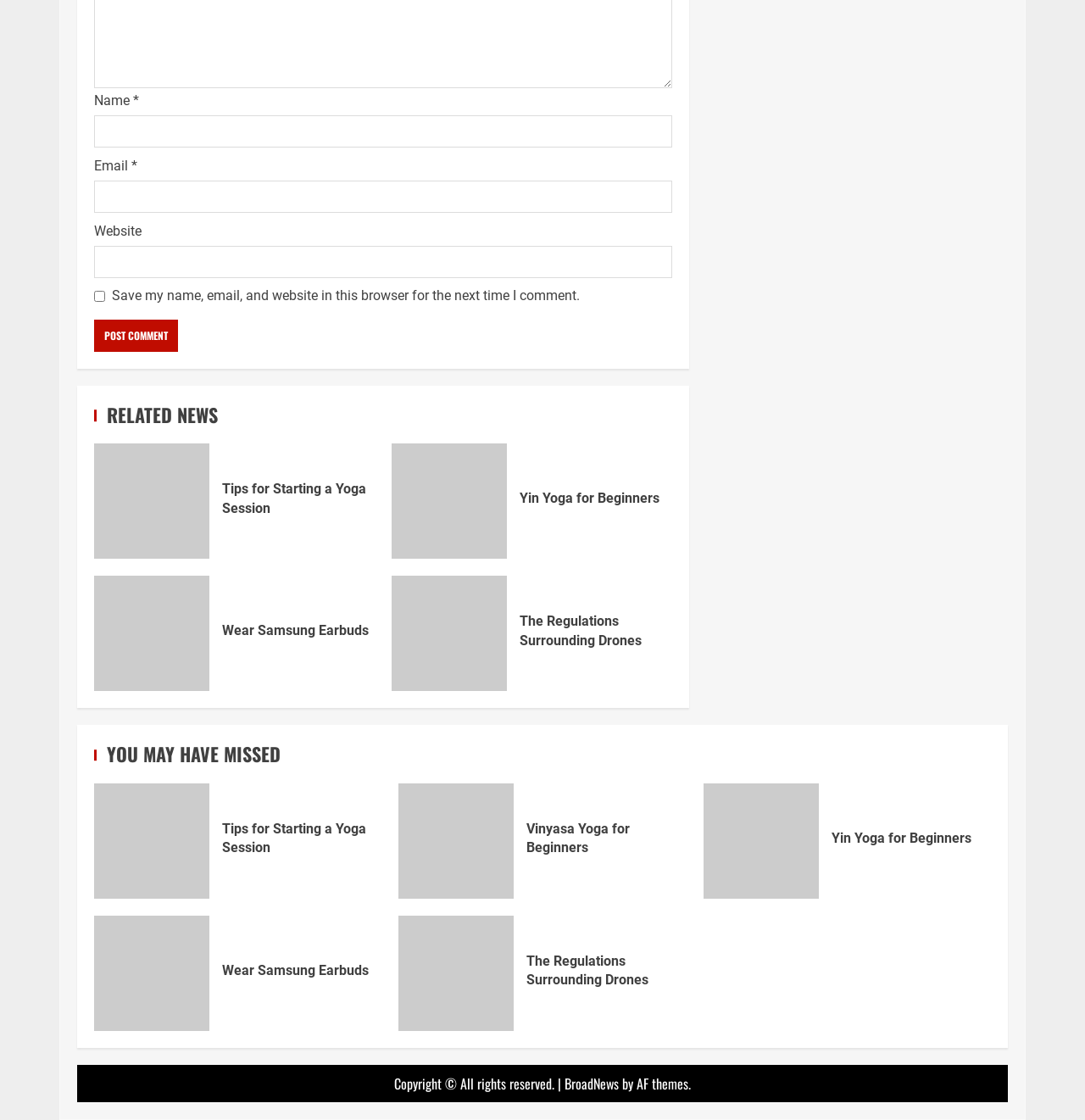Identify the bounding box coordinates of the clickable region necessary to fulfill the following instruction: "Click the 'Tips for Starting a Yoga Session' link". The bounding box coordinates should be four float numbers between 0 and 1, i.e., [left, top, right, bottom].

[0.087, 0.396, 0.193, 0.499]